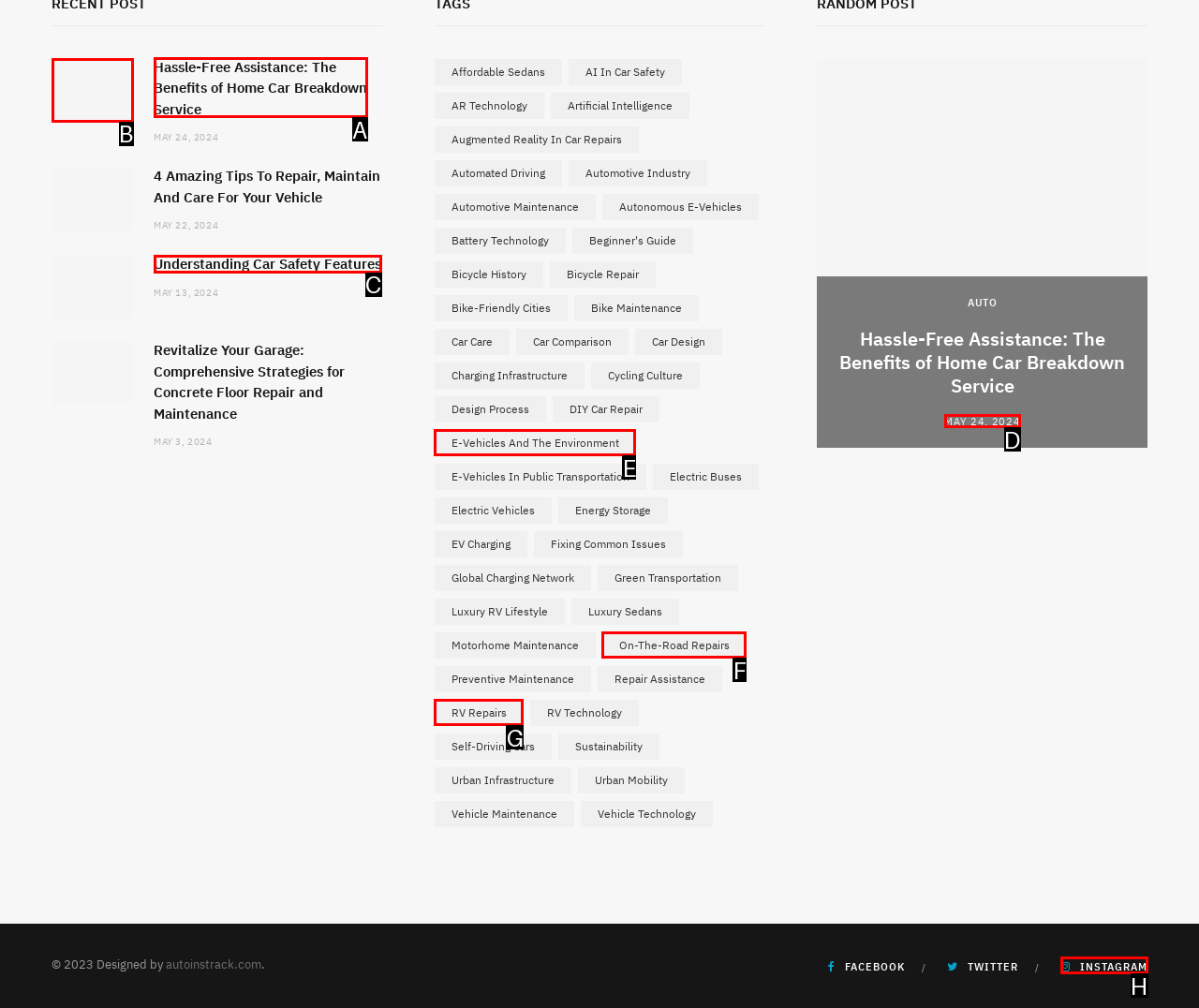Select the correct UI element to click for this task: Click on 'Hassle-Free Assistance: The Benefits of Home Car Breakdown Service'.
Answer using the letter from the provided options.

B